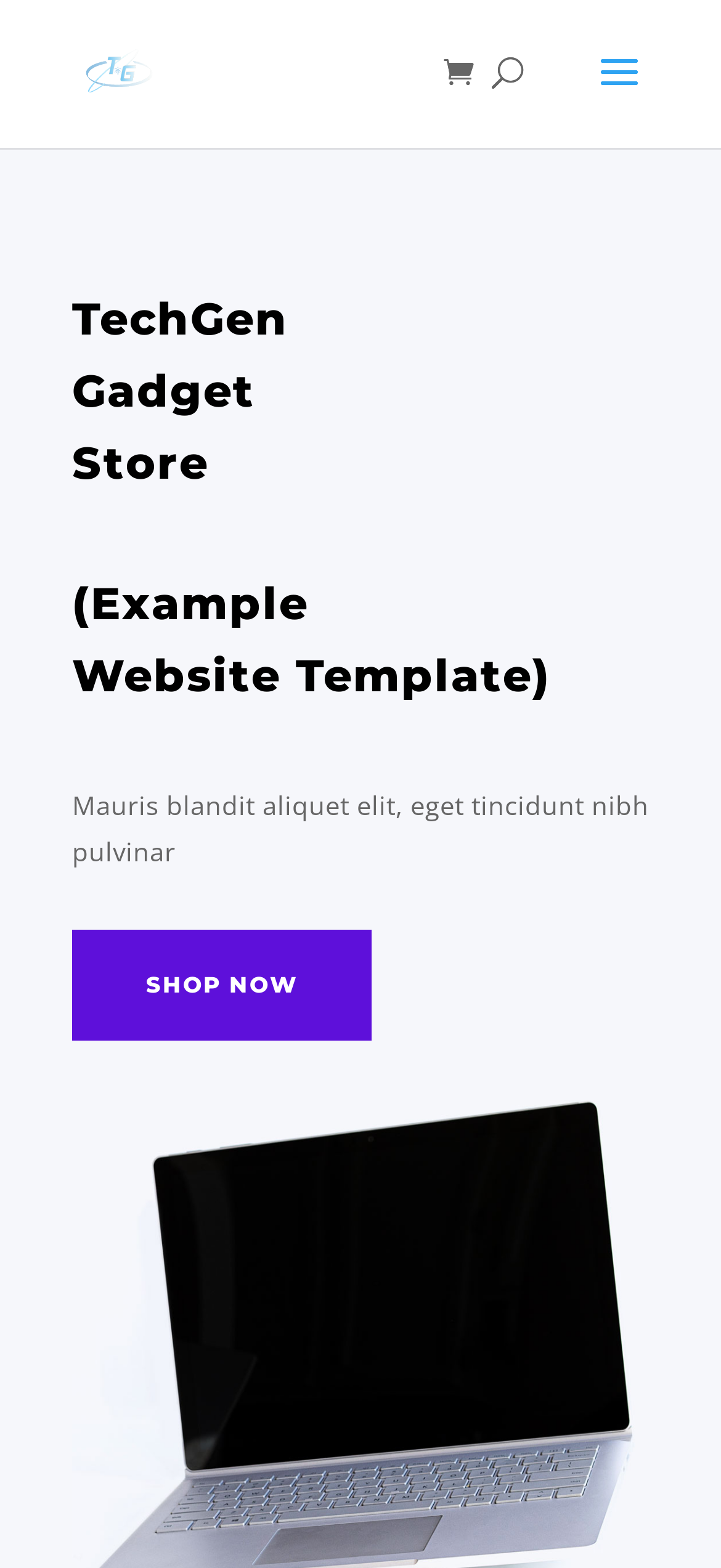Using the element description: "Shop Now", determine the bounding box coordinates. The coordinates should be in the format [left, top, right, bottom], with values between 0 and 1.

[0.1, 0.593, 0.515, 0.664]